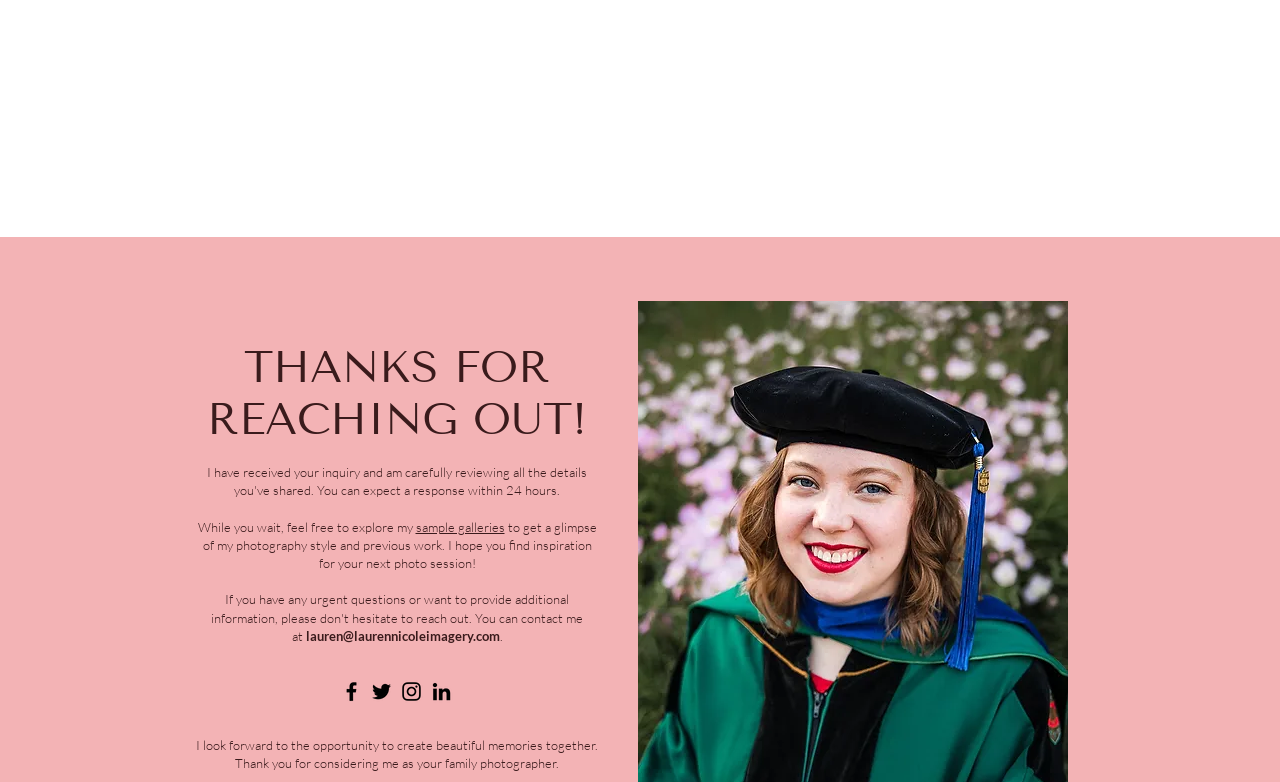Locate the bounding box coordinates of the area where you should click to accomplish the instruction: "Visit Lauren's Facebook page".

[0.265, 0.868, 0.284, 0.9]